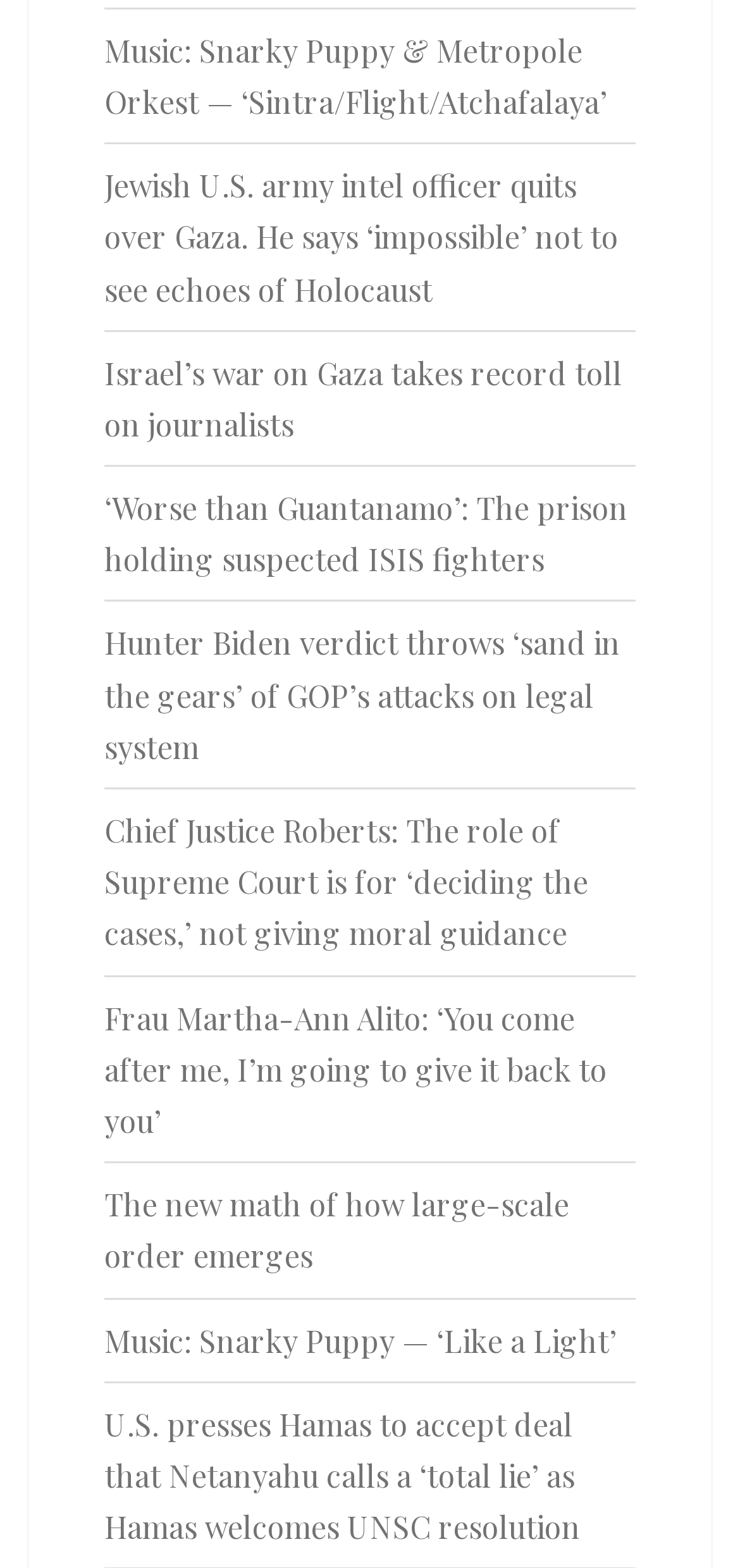Answer this question in one word or a short phrase: What is the vertical position of the fifth link?

Middle